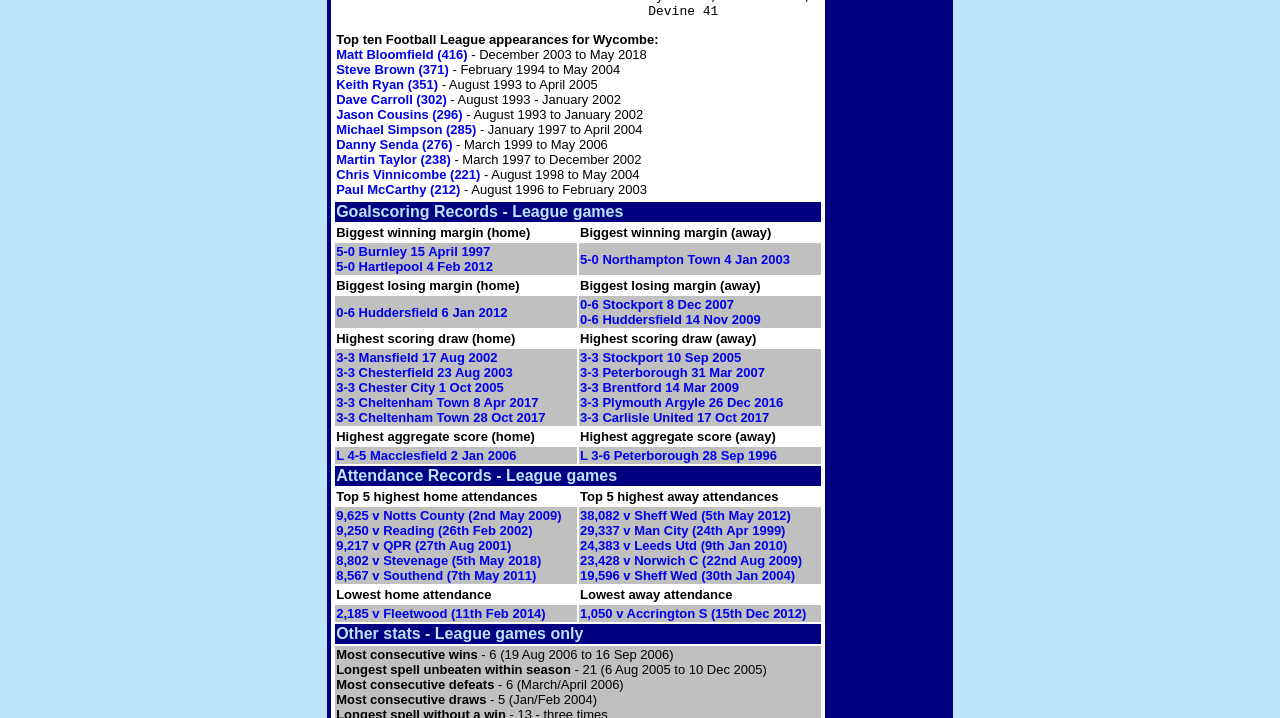Provide the bounding box coordinates of the HTML element described by the text: "Paul McCarthy (212)".

[0.262, 0.253, 0.359, 0.274]